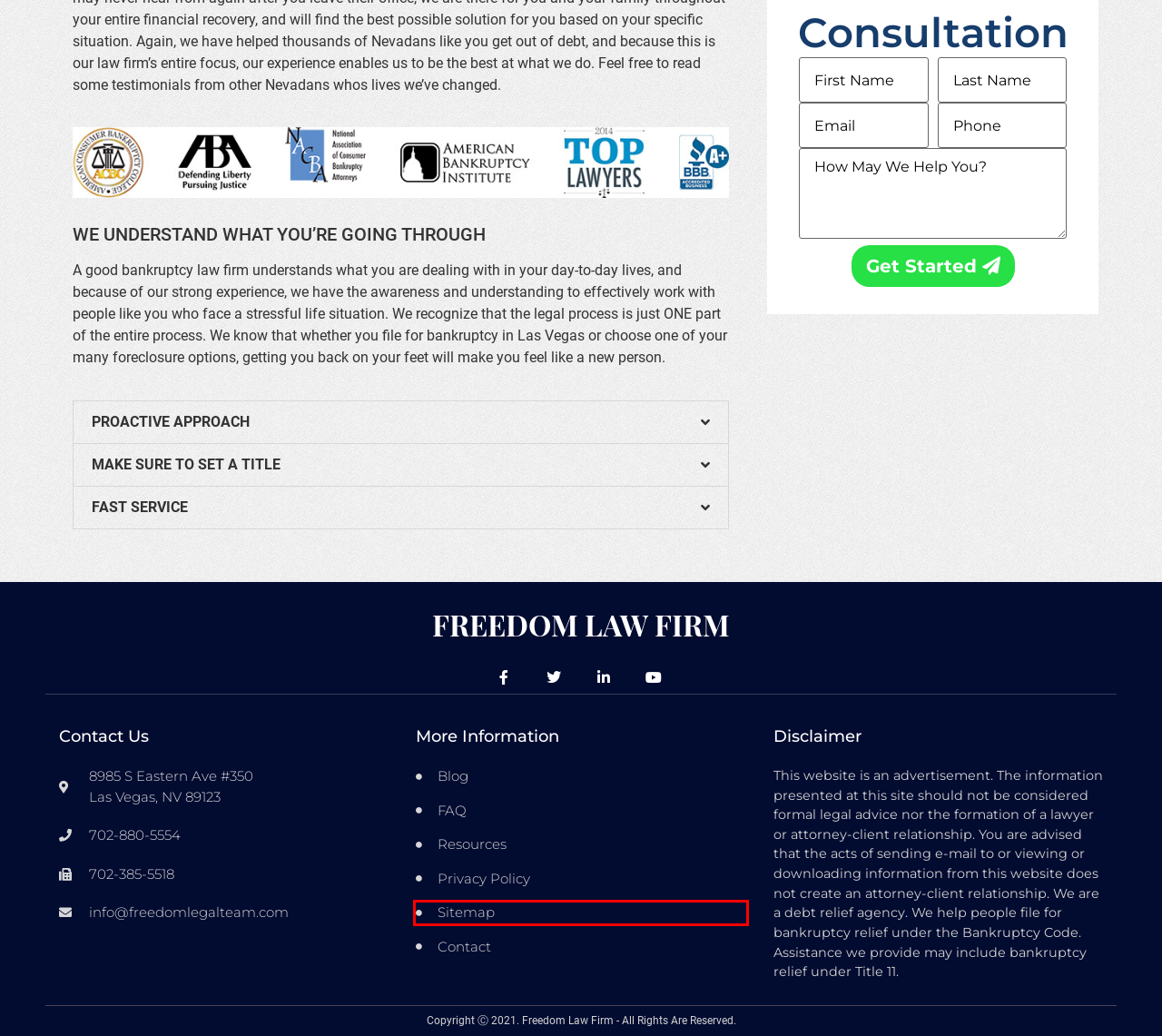You are presented with a screenshot of a webpage with a red bounding box. Select the webpage description that most closely matches the new webpage after clicking the element inside the red bounding box. The options are:
A. Las Vegas NV Foreclosure & Creditor Harassment Lawyers - Freedom Law Firm
B. Contact Us - Freedom Law Firm
C. Sitemap - Freedom Law Firm
D. Bankruptcy Attorney Resources - Freedom Law Firm
E. Bankruptcy Attorney FAQs - Freedom Law Firm
F. Practice Areas - Freedom Law Firm
G. Blog - Freedom Law Firm
H. Bankruptcy Law Firm in Las Vegas, NV | Freedom Law

C